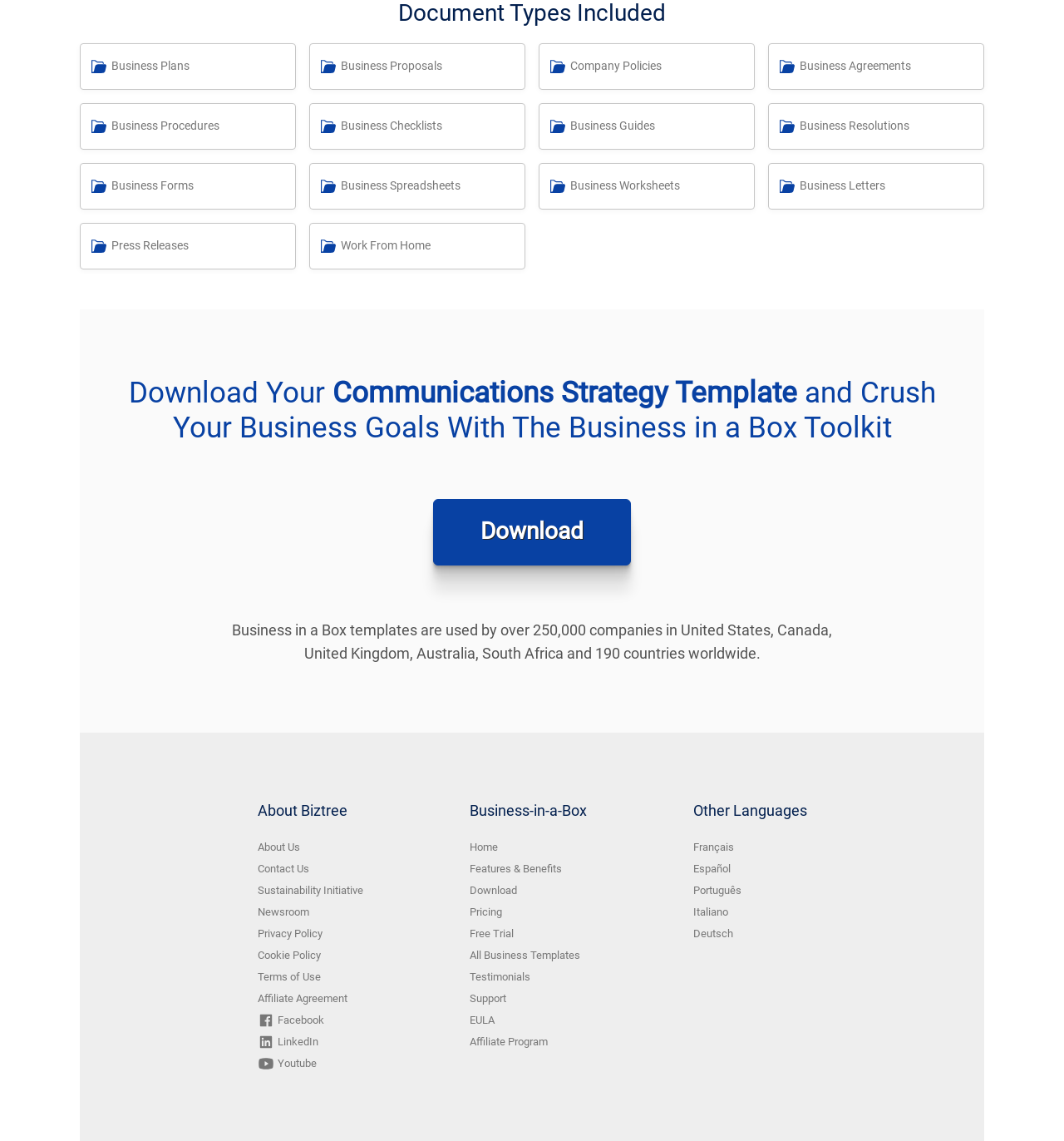Using the webpage screenshot, find the UI element described by Privacy Policy. Provide the bounding box coordinates in the format (top-left x, top-left y, bottom-right x, bottom-right y), ensuring all values are floating point numbers between 0 and 1.

[0.242, 0.813, 0.303, 0.824]